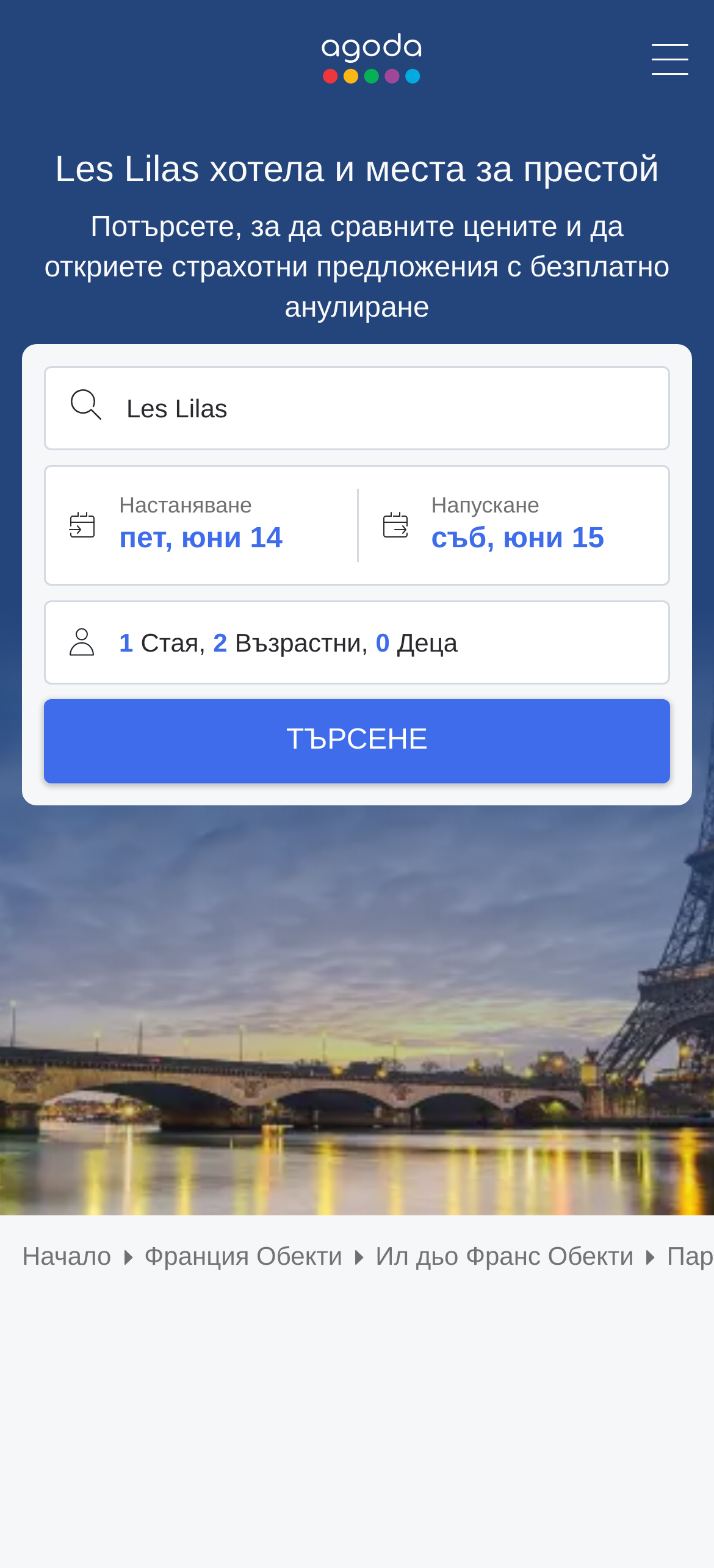Determine the bounding box coordinates for the region that must be clicked to execute the following instruction: "Click the Agoda logo".

[0.441, 0.021, 0.6, 0.054]